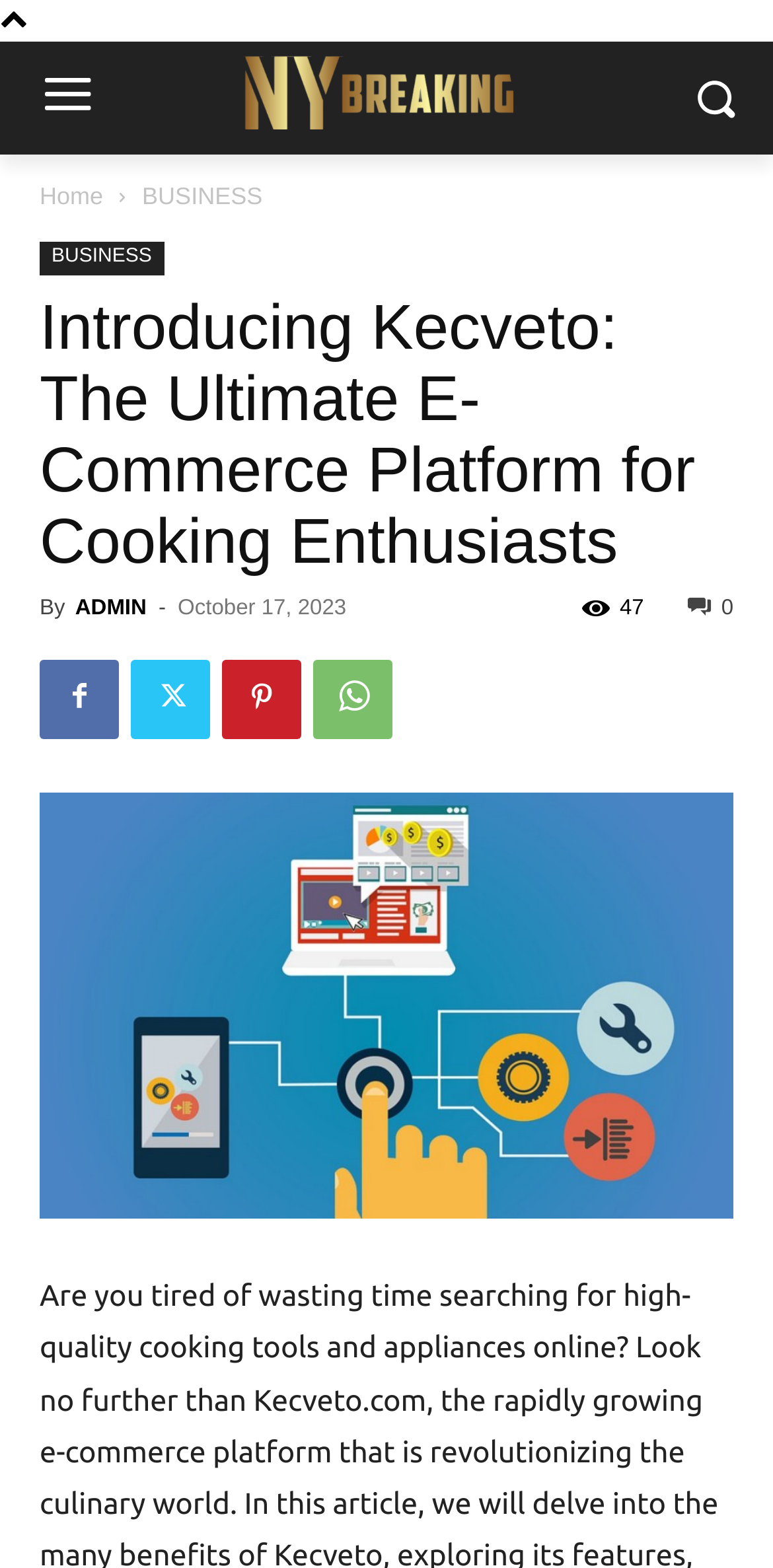Determine the bounding box coordinates of the clickable region to carry out the instruction: "View ADMIN profile".

[0.097, 0.38, 0.19, 0.395]